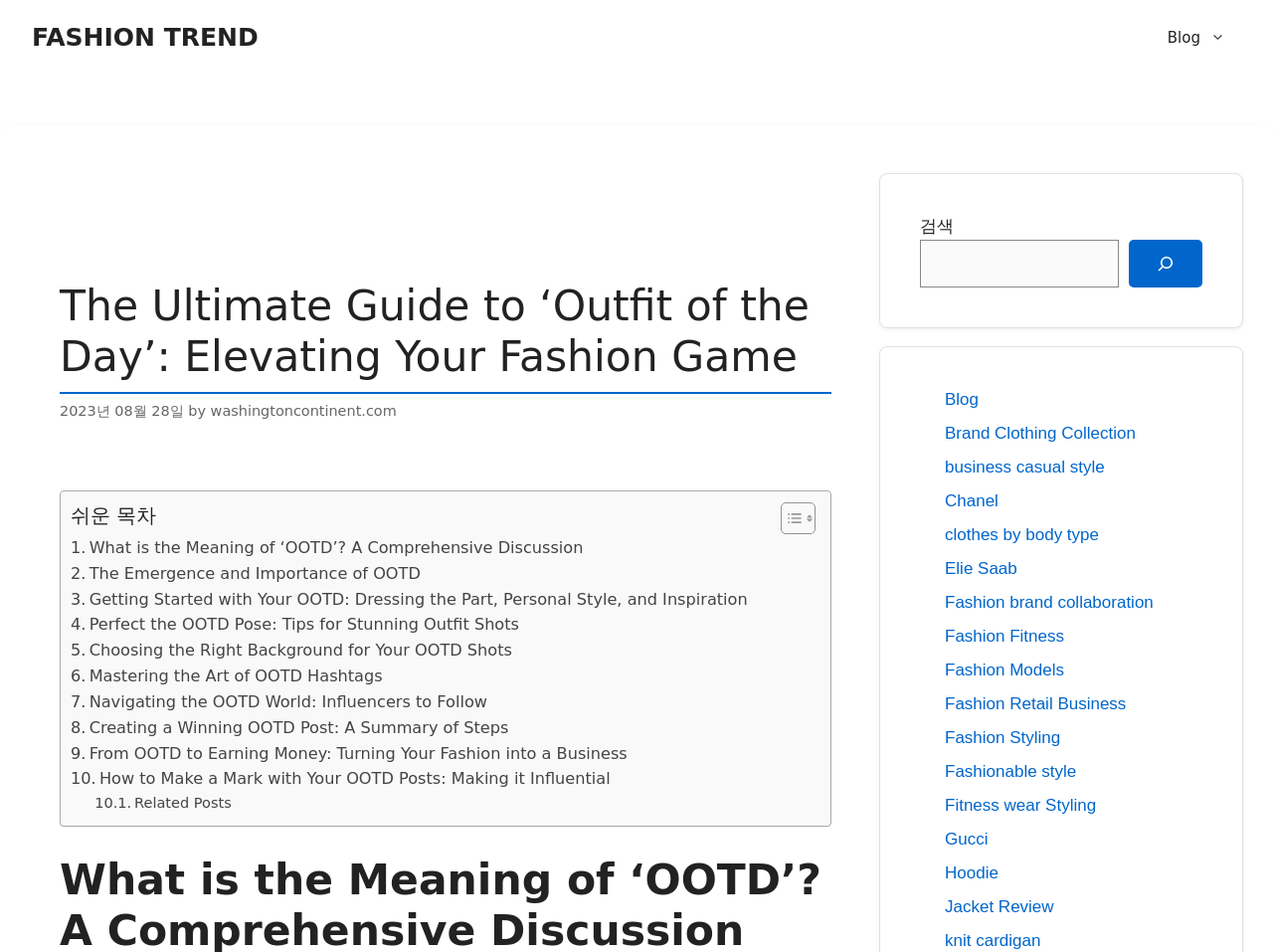Please identify the bounding box coordinates of the clickable area that will allow you to execute the instruction: "Search for something".

[0.723, 0.251, 0.879, 0.301]